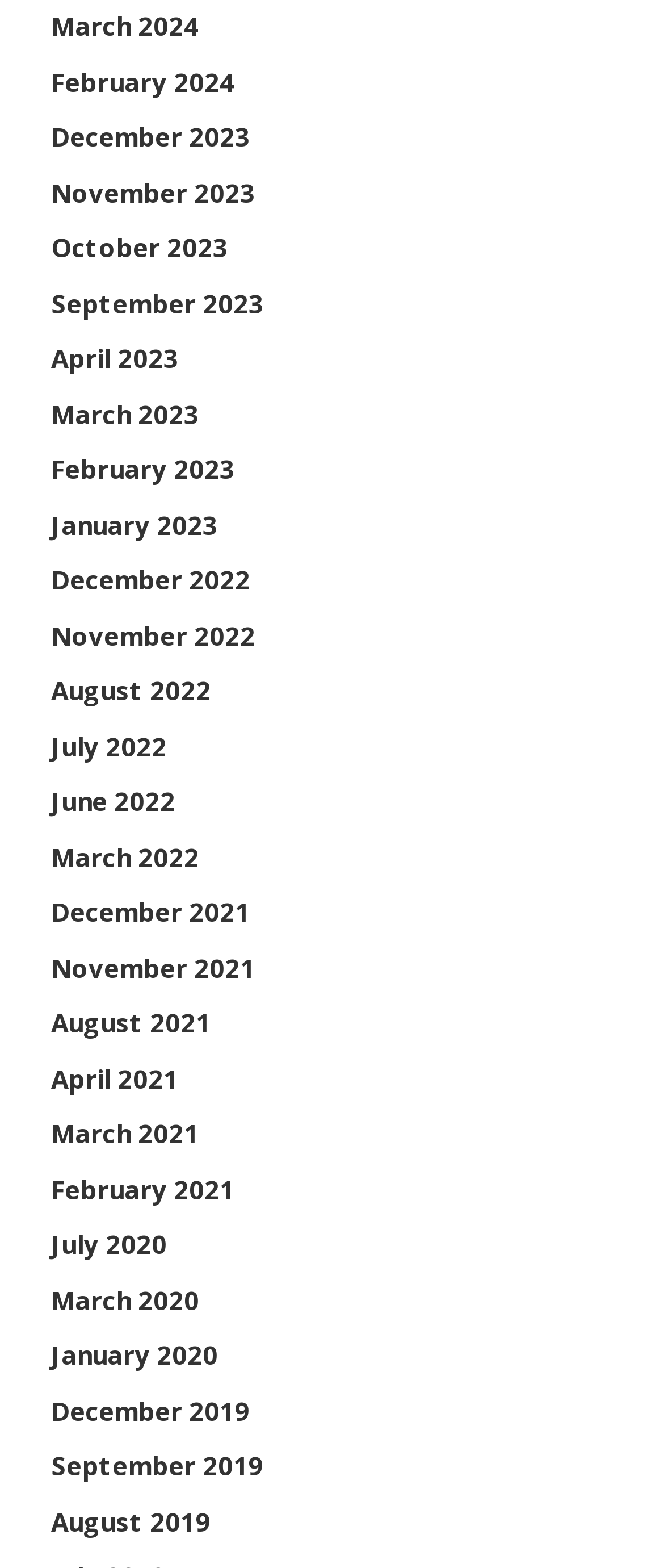Please predict the bounding box coordinates of the element's region where a click is necessary to complete the following instruction: "access January 2020". The coordinates should be represented by four float numbers between 0 and 1, i.e., [left, top, right, bottom].

[0.077, 0.853, 0.328, 0.875]